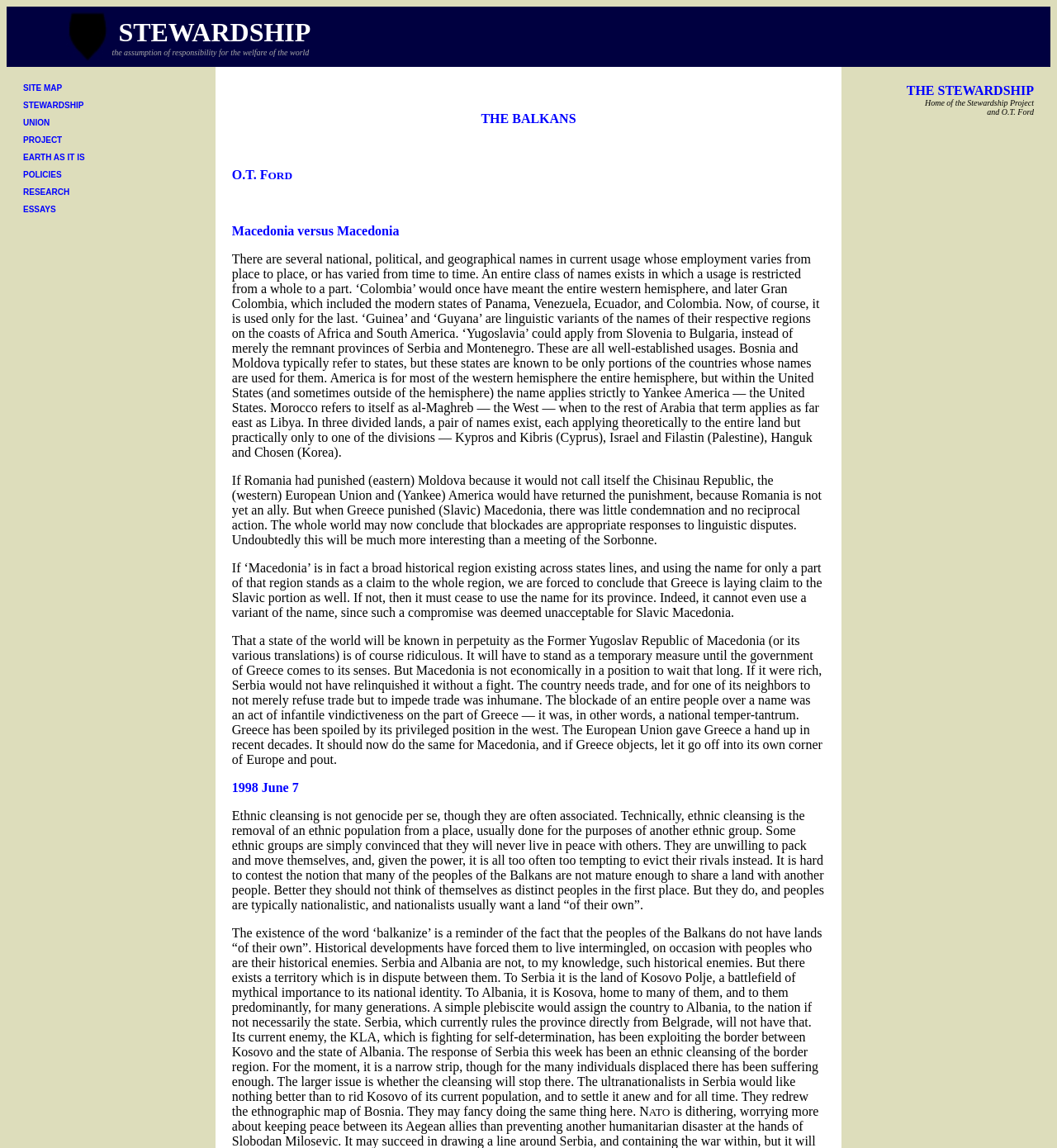Using floating point numbers between 0 and 1, provide the bounding box coordinates in the format (top-left x, top-left y, bottom-right x, bottom-right y). Locate the UI element described here: EARTH AS IT IS

[0.022, 0.133, 0.08, 0.141]